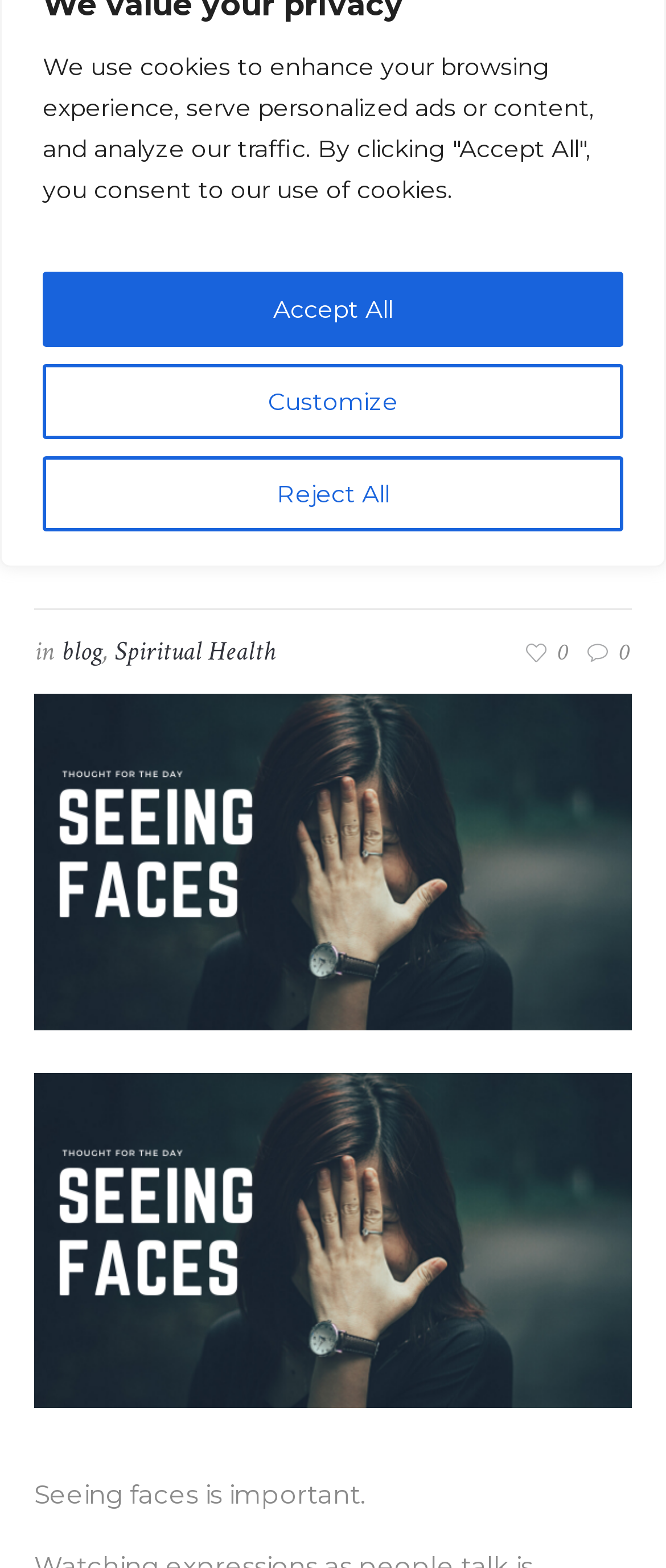Determine the bounding box coordinates of the UI element described below. Use the format (top-left x, top-left y, bottom-right x, bottom-right y) with floating point numbers between 0 and 1: blog

[0.092, 0.404, 0.154, 0.427]